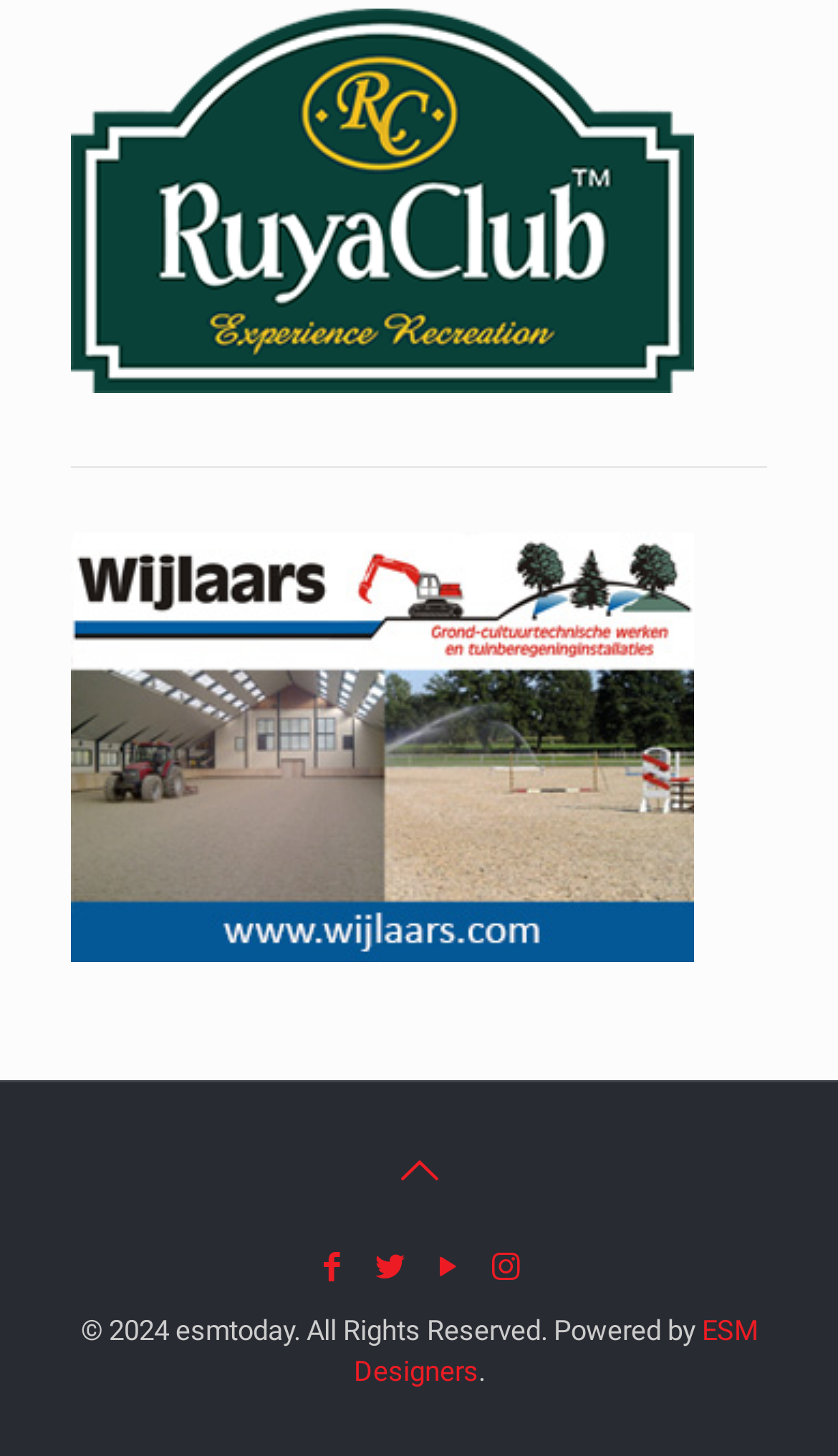Bounding box coordinates should be provided in the format (top-left x, top-left y, bottom-right x, bottom-right y) with all values between 0 and 1. Identify the bounding box for this UI element: alt="Ruya Club"

[0.085, 0.252, 0.828, 0.274]